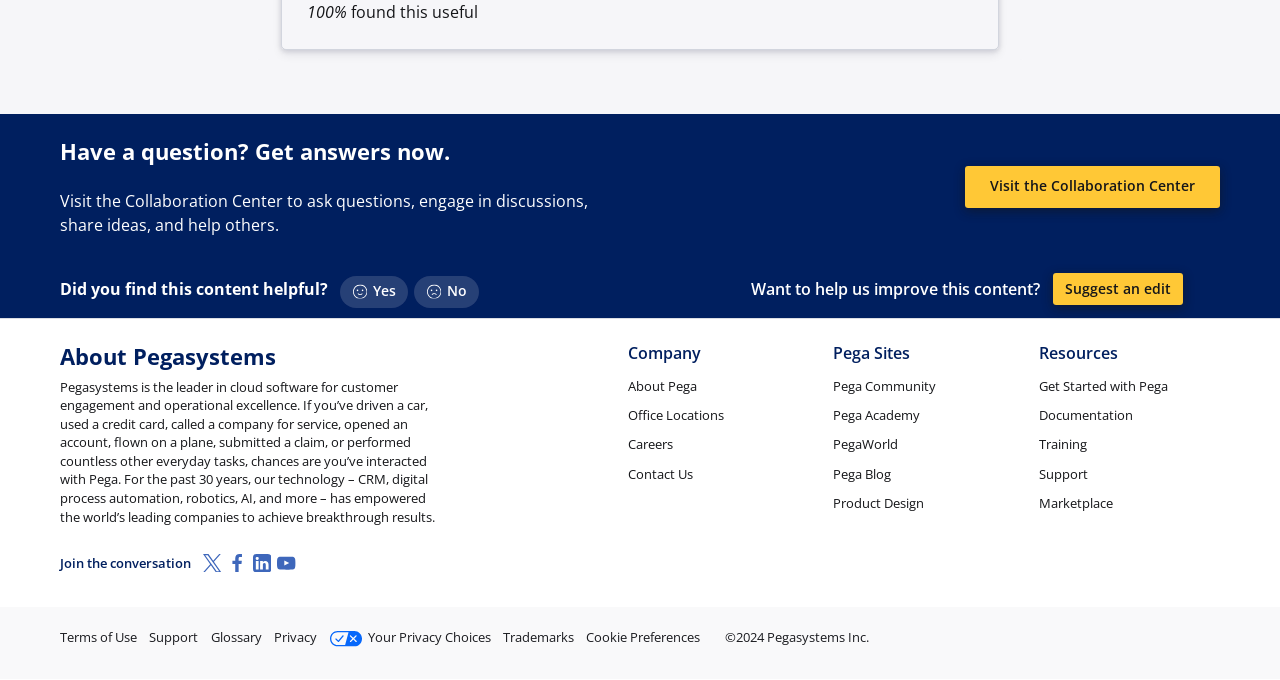Determine the bounding box coordinates of the region that needs to be clicked to achieve the task: "Get Started with Pega".

[0.812, 0.554, 0.917, 0.581]